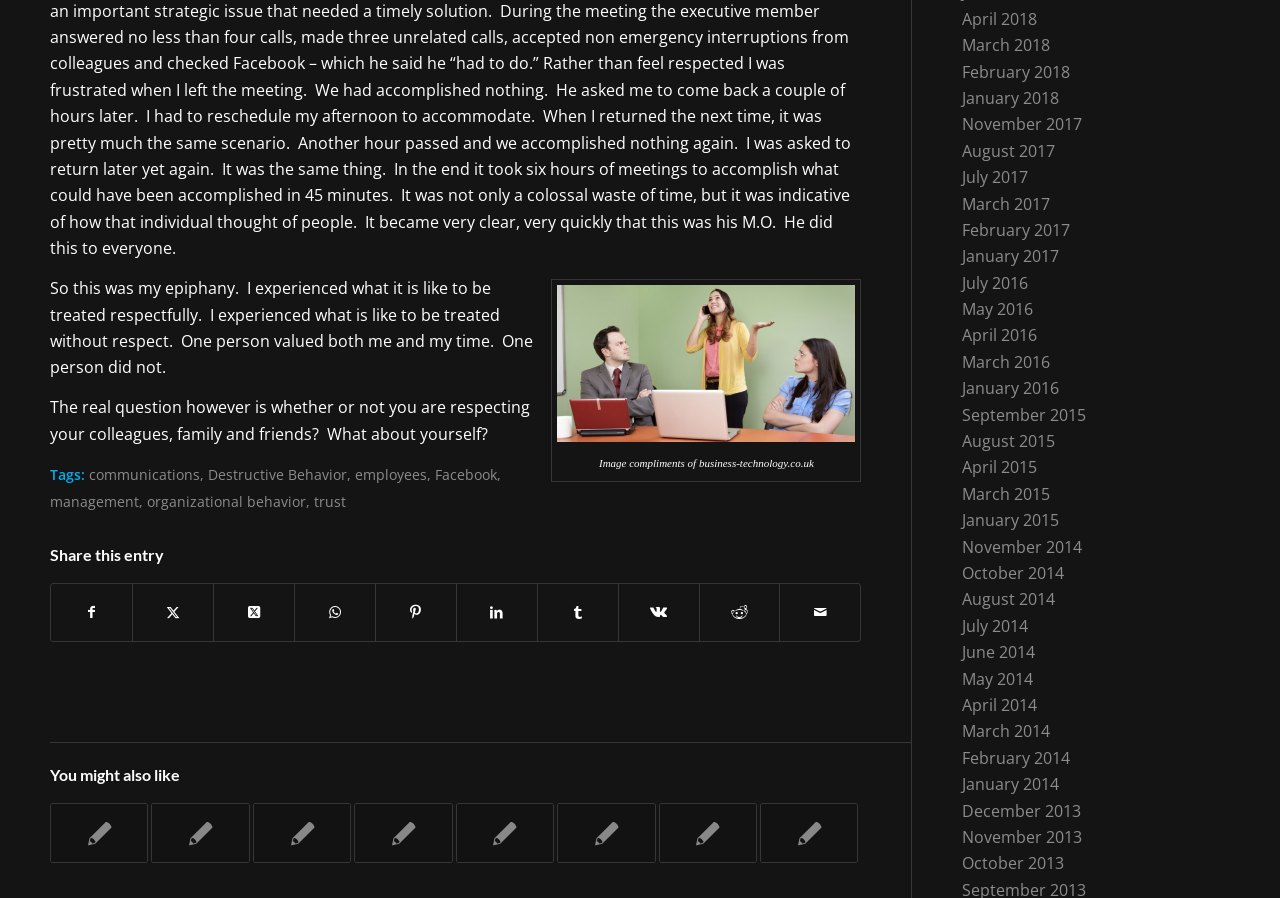Please identify the bounding box coordinates of the element's region that needs to be clicked to fulfill the following instruction: "Share this entry". The bounding box coordinates should consist of four float numbers between 0 and 1, i.e., [left, top, right, bottom].

[0.039, 0.607, 0.673, 0.627]